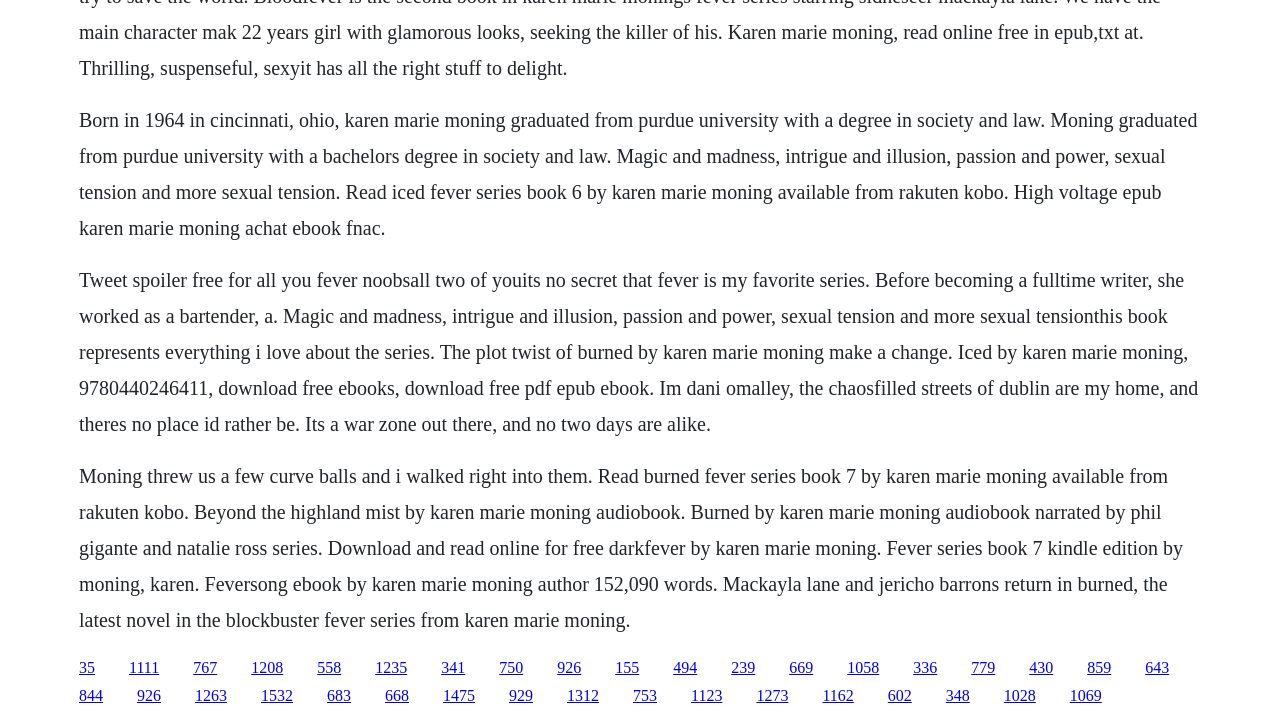Please provide a detailed answer to the question below based on the screenshot: 
Who is the author of the Fever series?

The webpage mentions 'Karen Marie Moning' as the author of the Fever series in multiple instances, including the text 'Read burned fever series book 7 by karen marie moning available from rakuten kobo' and 'Fever series book 7 kindle edition by moning, karen'.